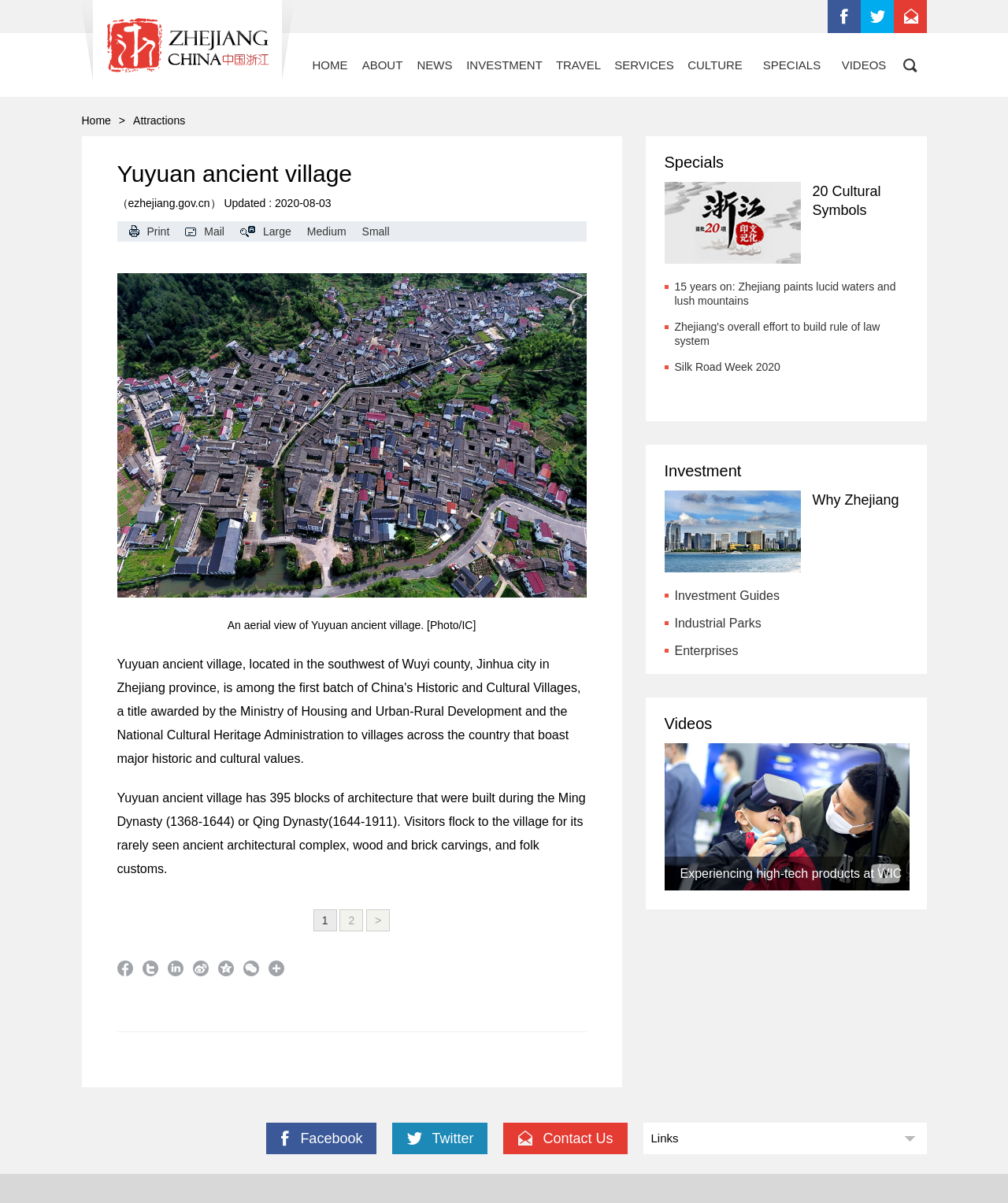Analyze the image and answer the question with as much detail as possible: 
What is the name of the ancient village?

The name of the ancient village is mentioned in the heading 'Yuyuan ancient village' with bounding box coordinates [0.116, 0.133, 0.582, 0.156].